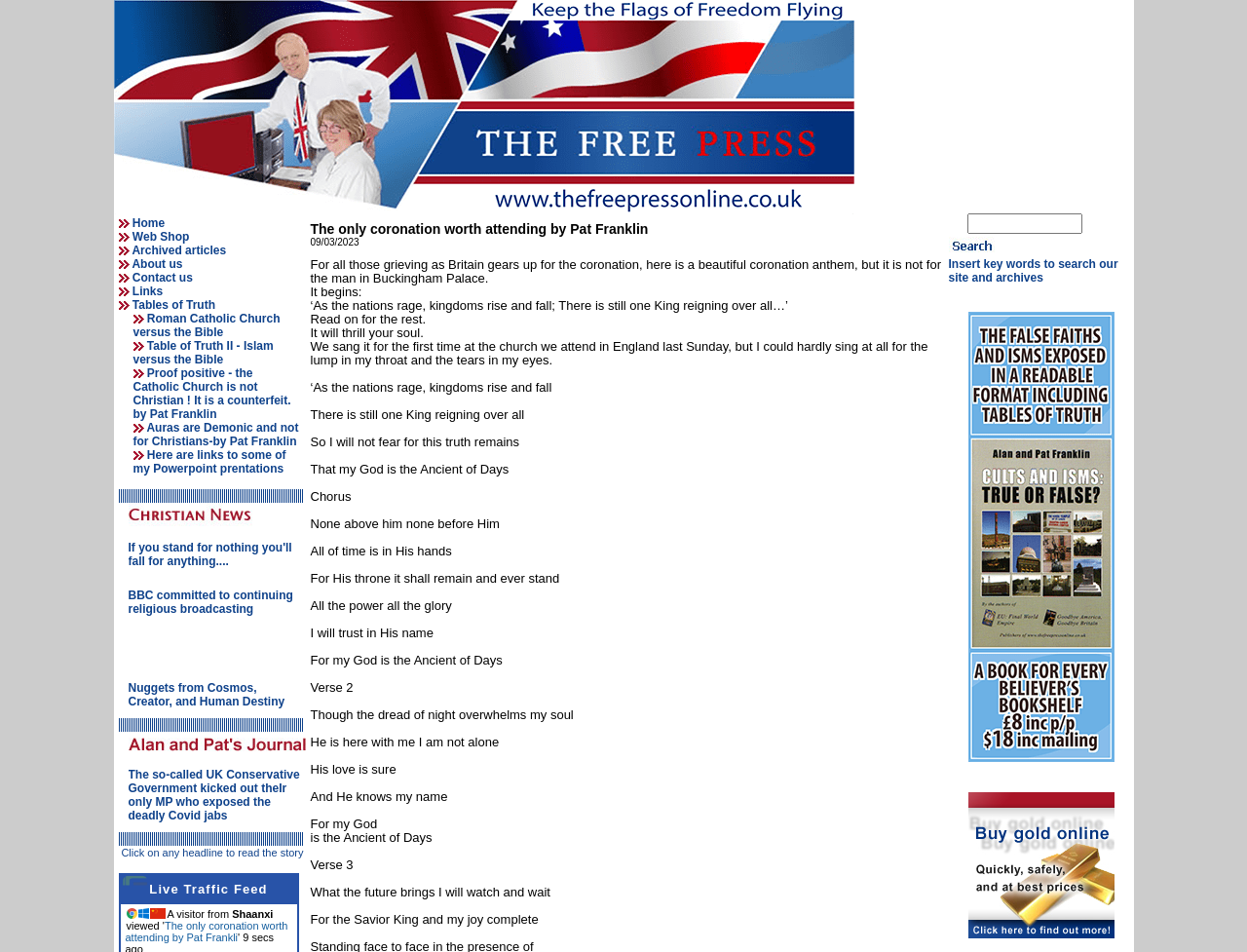Determine the bounding box for the HTML element described here: "name="search_param"". The coordinates should be given as [left, top, right, bottom] with each number being a float between 0 and 1.

[0.775, 0.224, 0.868, 0.246]